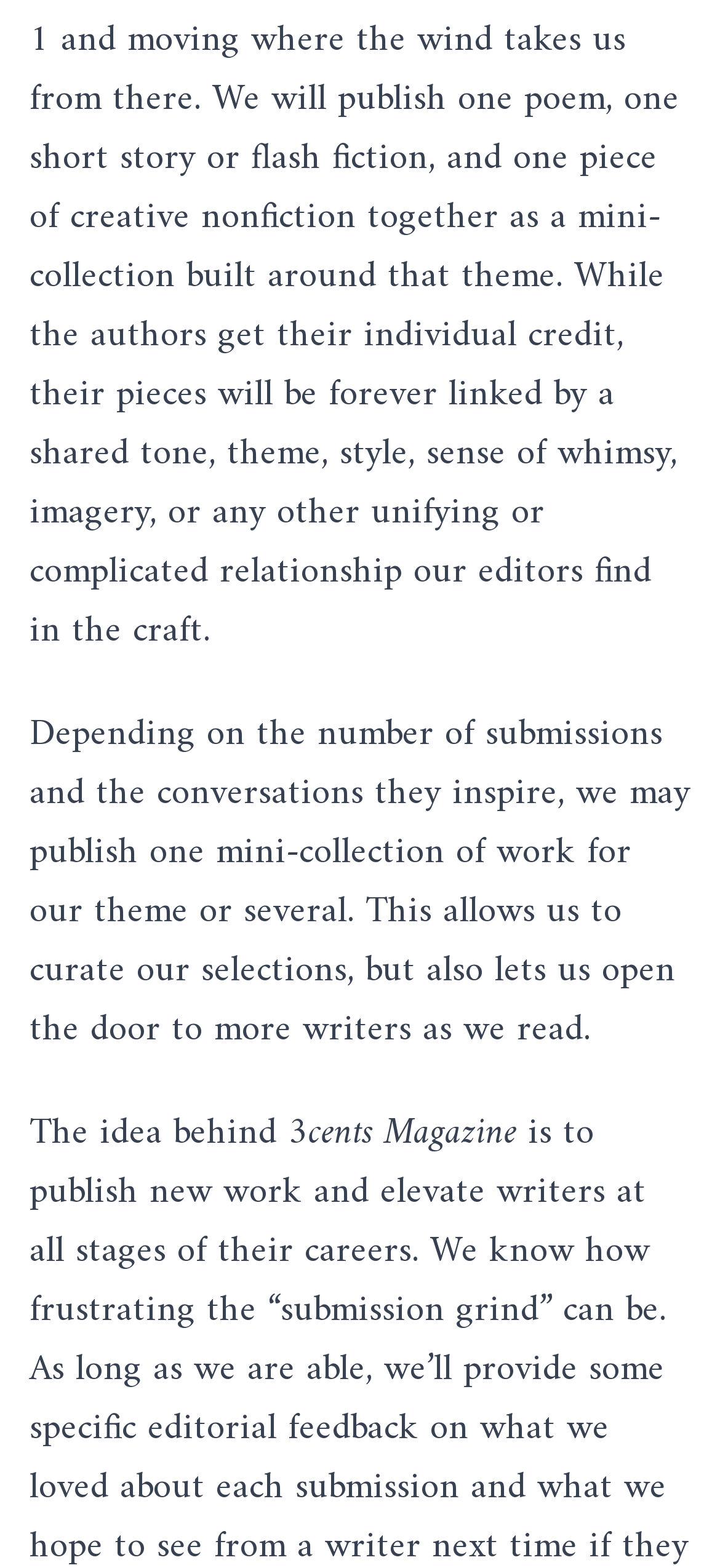Determine the bounding box for the UI element described here: "parent_node: Home".

[0.0, 0.542, 1.0, 0.641]